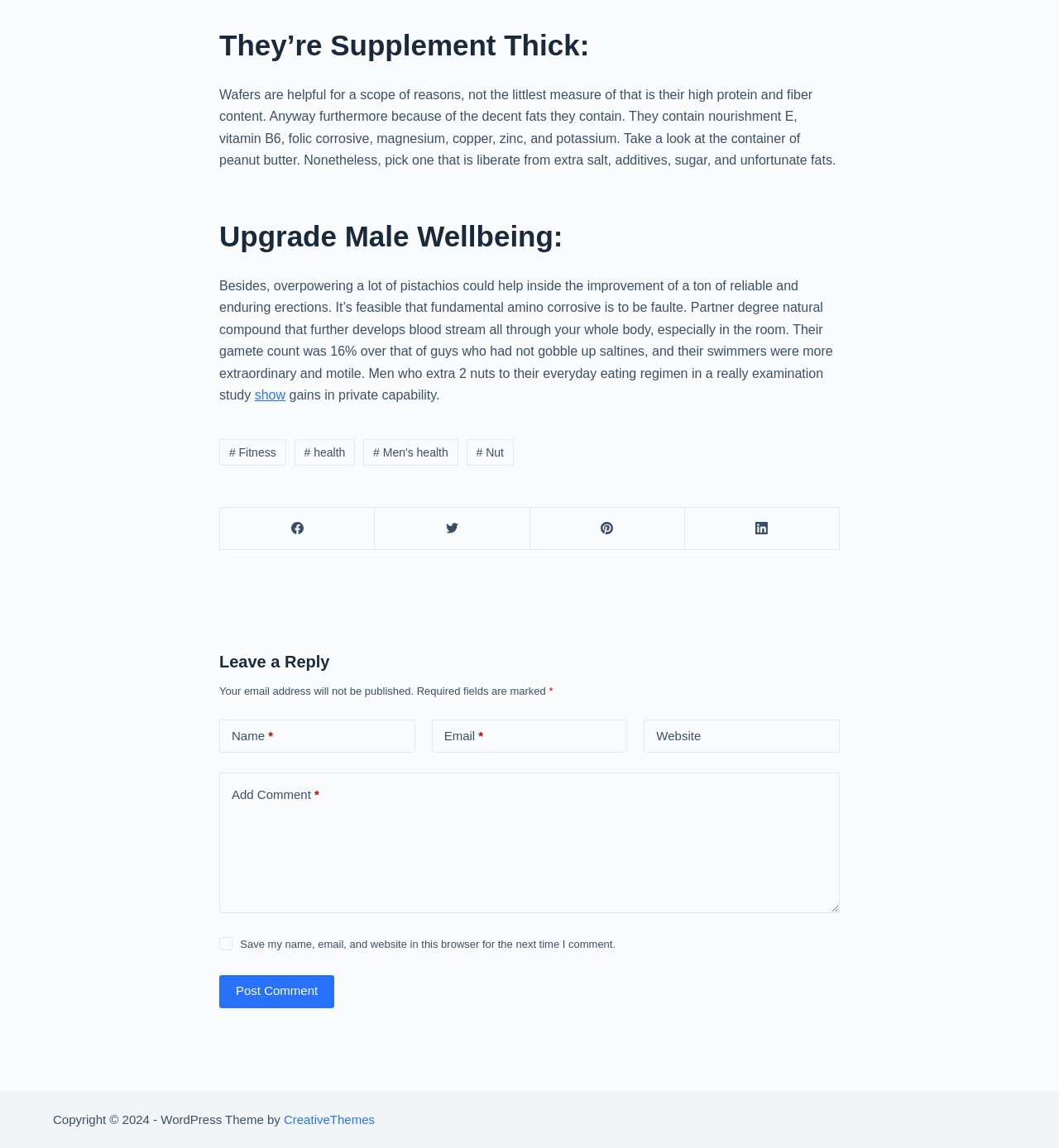Determine the bounding box coordinates for the area you should click to complete the following instruction: "Search for something".

None